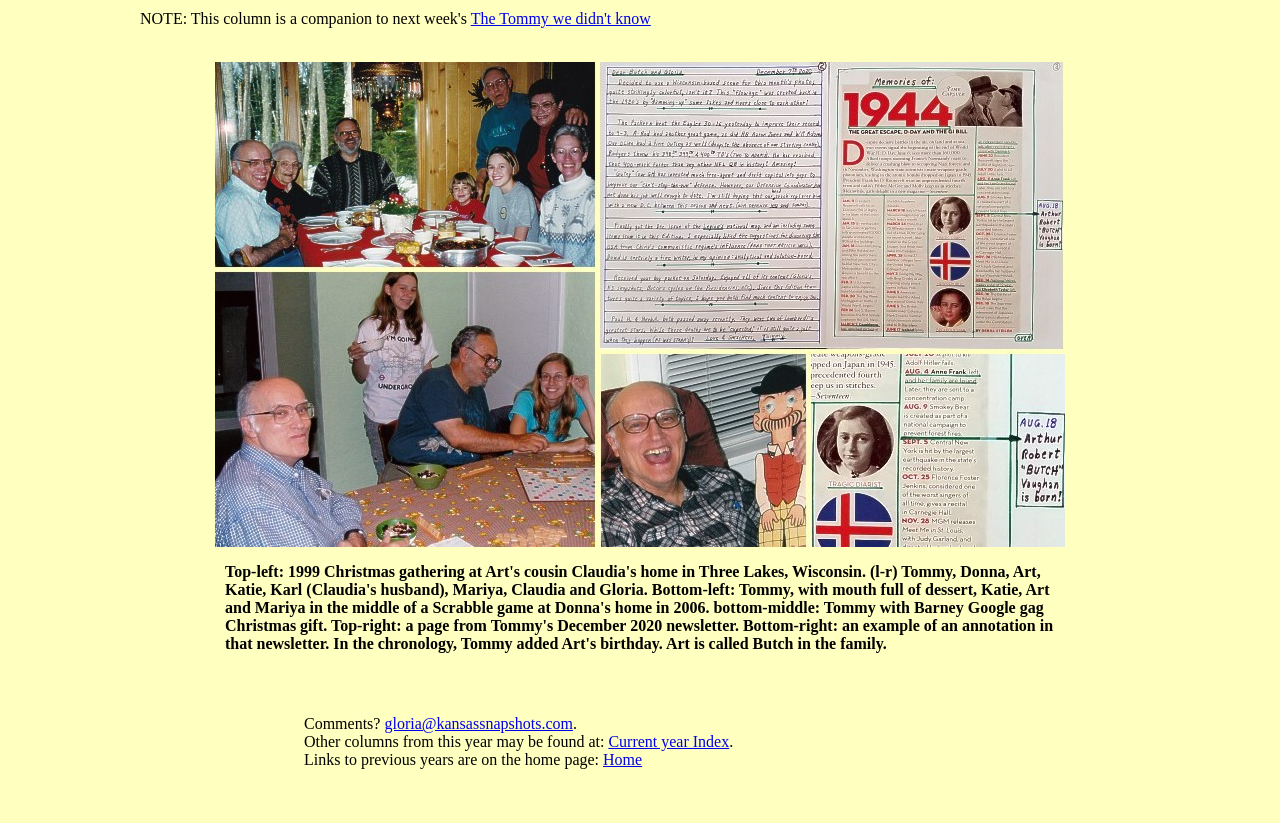Provide a short answer to the following question with just one word or phrase: What is the text above the image?

The Tommy we didn't know